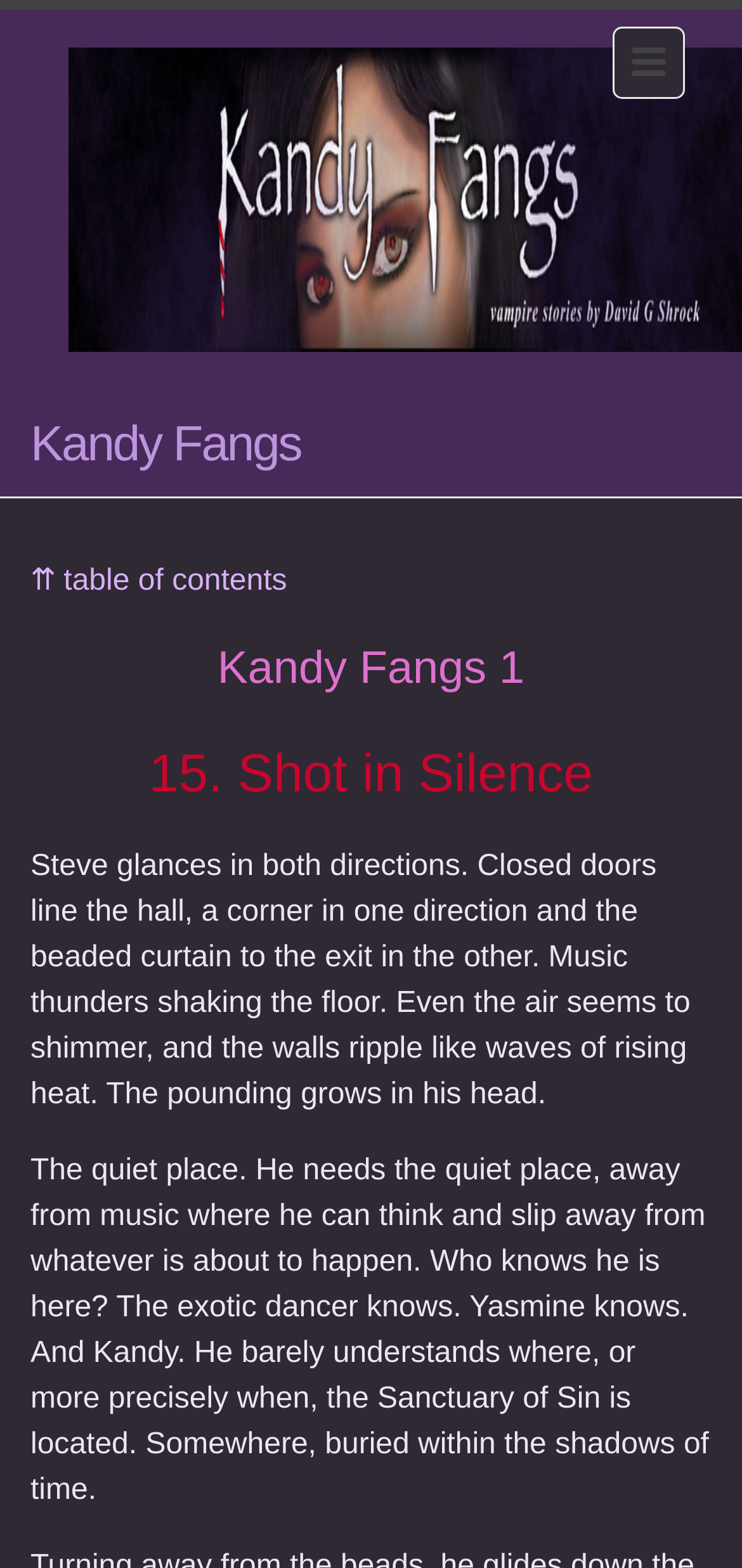What is the source of the music?
Give a one-word or short-phrase answer derived from the screenshot.

Unknown